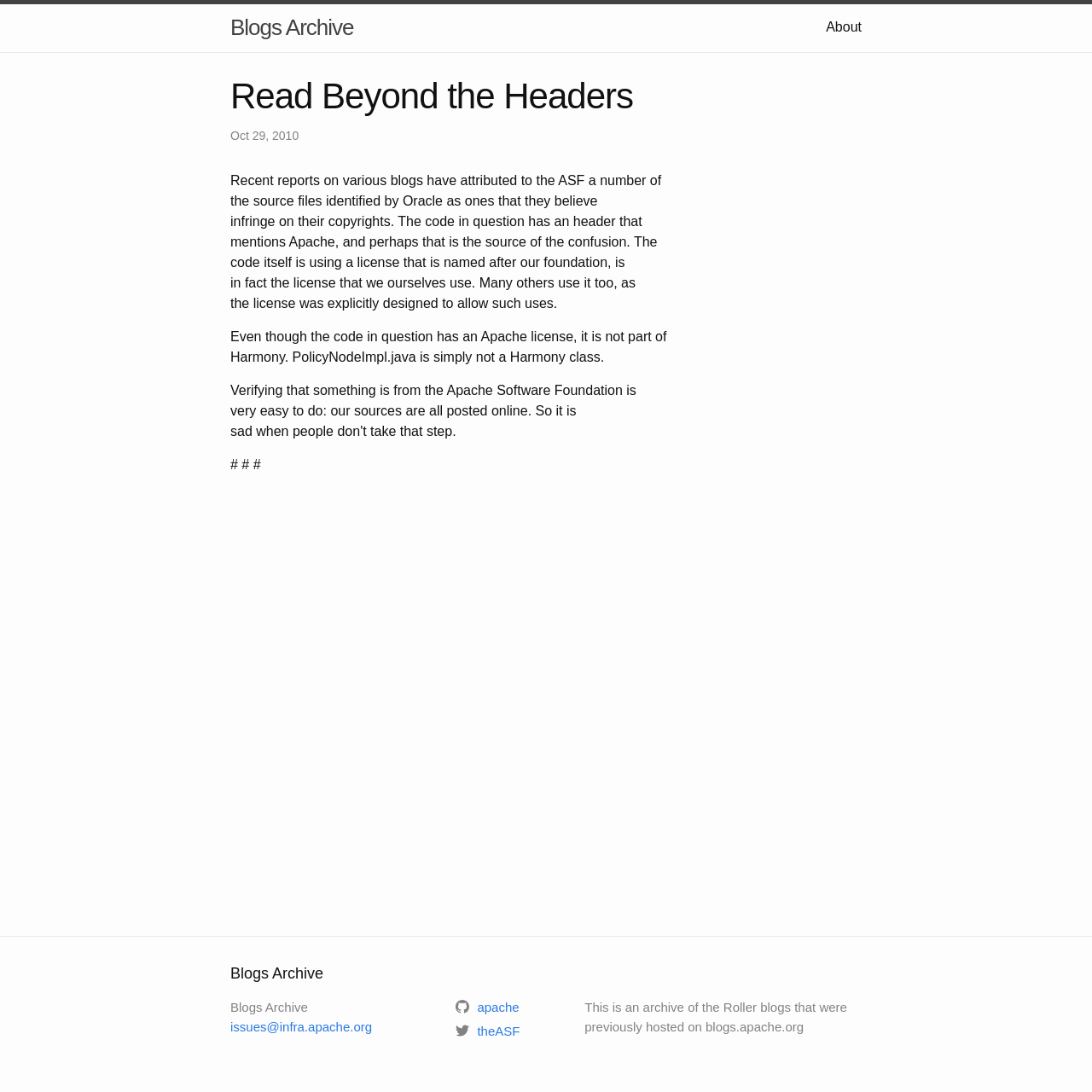Summarize the contents and layout of the webpage in detail.

The webpage is an archived blog post titled "Read Beyond the Headers" with a publication date of October 29, 2010. At the top of the page, there are two links: "Blogs Archive" on the left and "About" on the right. 

The main content of the page is an article that discusses recent reports on various blogs attributing source files to the Apache Software Foundation (ASF) that allegedly infringe on Oracle's copyrights. The article explains that the code in question has an Apache license, but it is not part of Harmony, and that verifying the origin of the code is easy to do since the ASF's sources are posted online.

Below the article, there is a section with a heading "Blogs Archive" and a link to "issues@infra.apache.org". There are also two links with images, "apache" and "theASF", and a paragraph of text that explains that this is an archive of the Roller blogs that were previously hosted on blogs.apache.org.